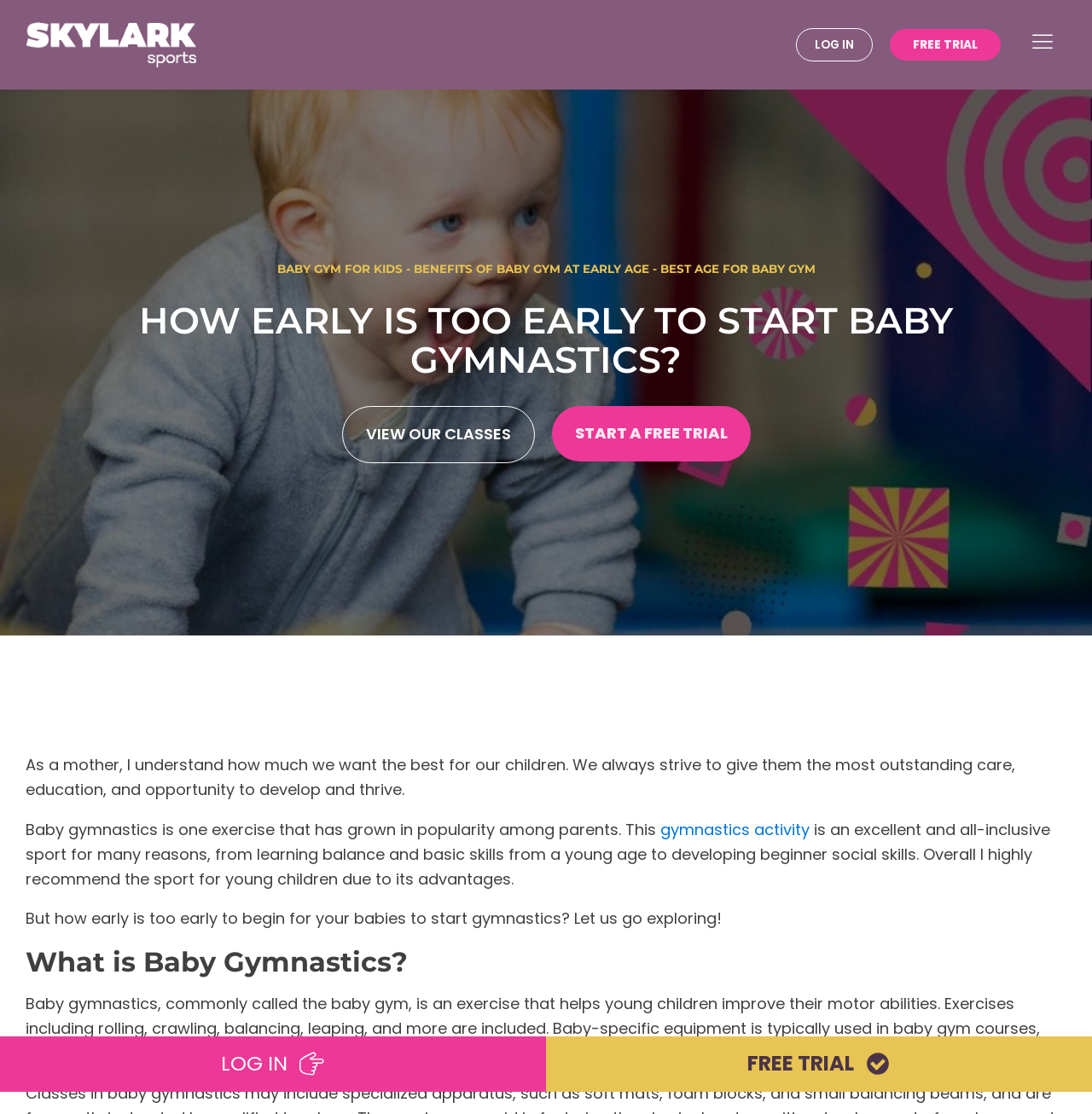What is the author's opinion on baby gymnastics?
Answer the question with a single word or phrase, referring to the image.

Highly recommended